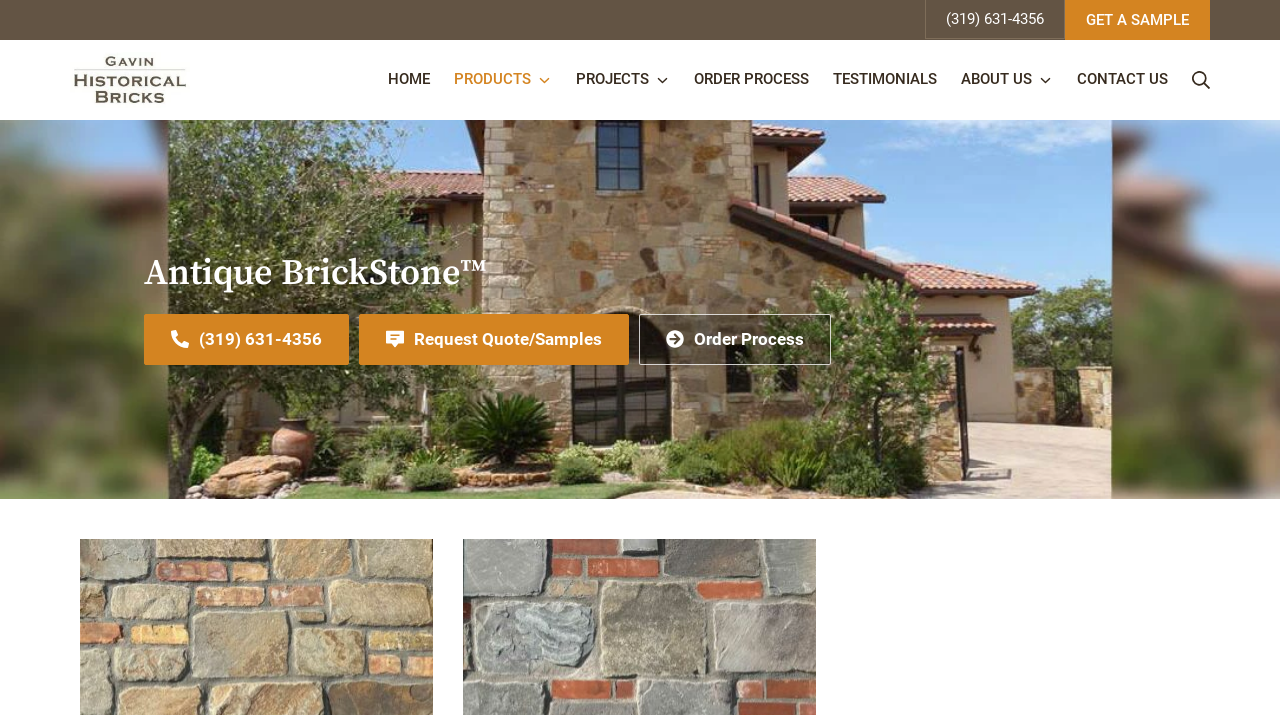Identify the bounding box coordinates of the clickable region necessary to fulfill the following instruction: "Click on the 'Contact Us' link". The bounding box coordinates should be four float numbers between 0 and 1, i.e., [left, top, right, bottom].

None